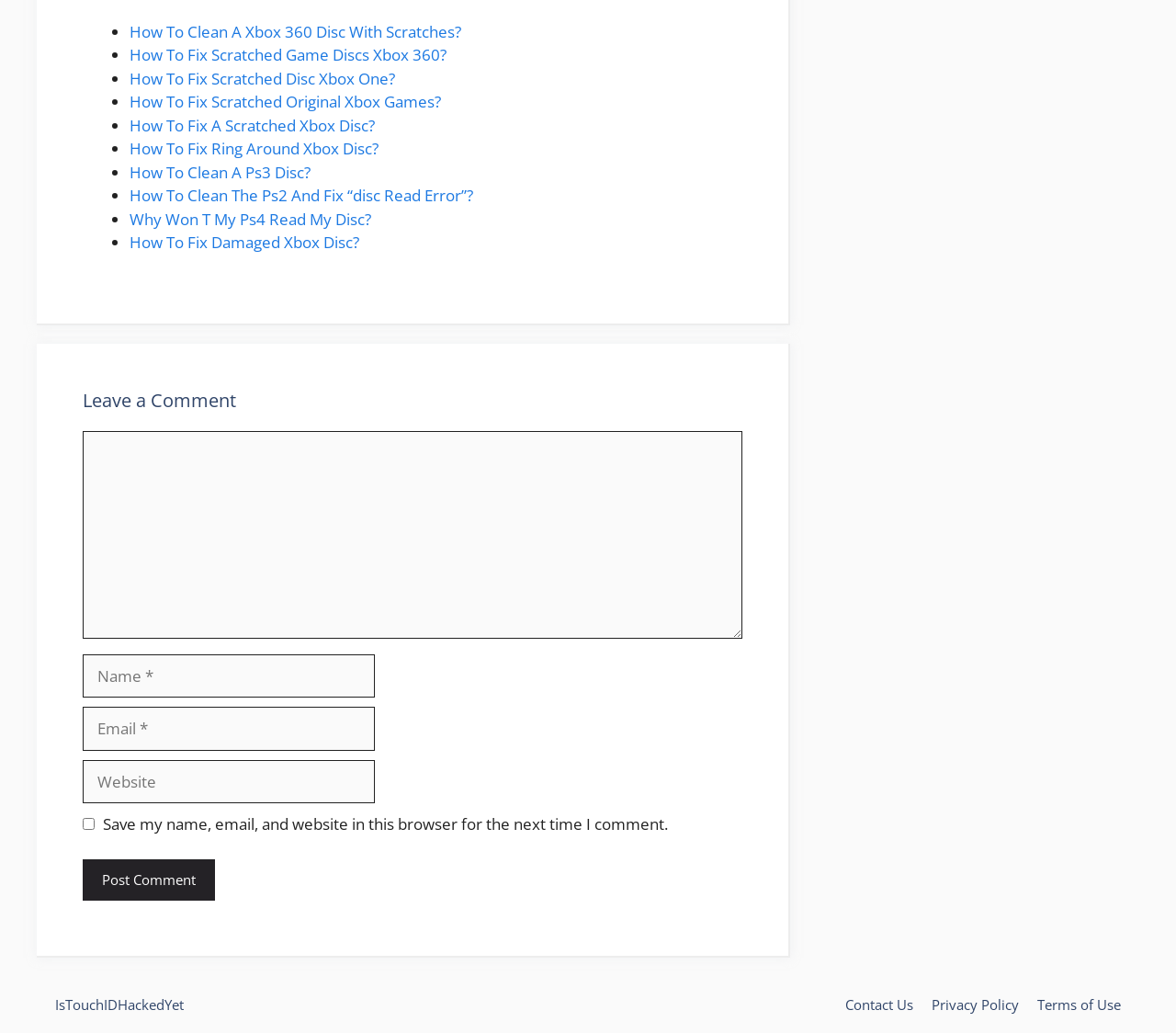Pinpoint the bounding box coordinates of the clickable element needed to complete the instruction: "Leave a comment". The coordinates should be provided as four float numbers between 0 and 1: [left, top, right, bottom].

[0.07, 0.377, 0.631, 0.399]